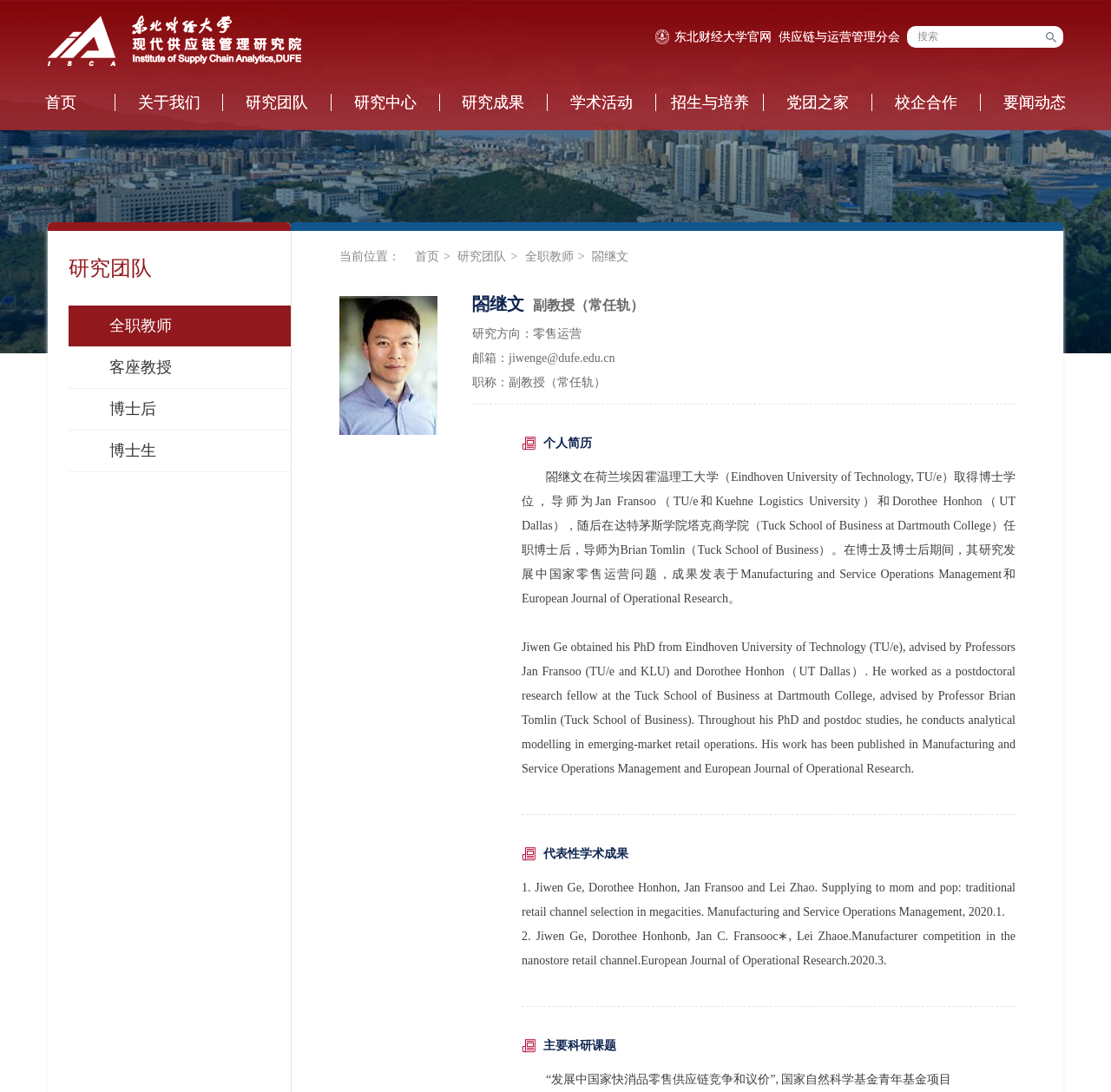Can you specify the bounding box coordinates for the region that should be clicked to fulfill this instruction: "search for something".

[0.824, 0.024, 0.934, 0.044]